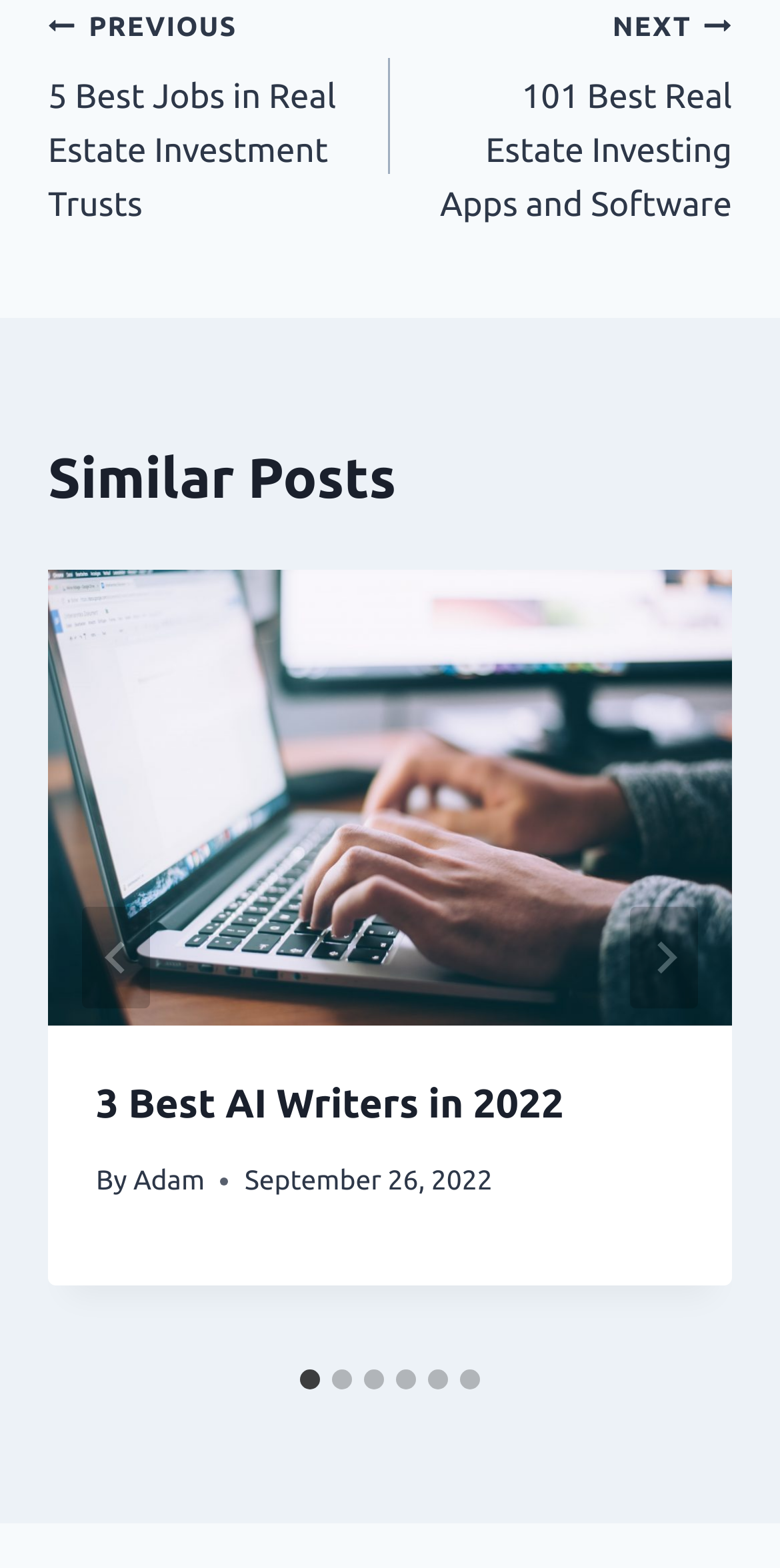Determine the bounding box coordinates of the clickable region to execute the instruction: "View post 3 Best AI Writers in 2022". The coordinates should be four float numbers between 0 and 1, denoted as [left, top, right, bottom].

[0.062, 0.363, 0.938, 0.653]